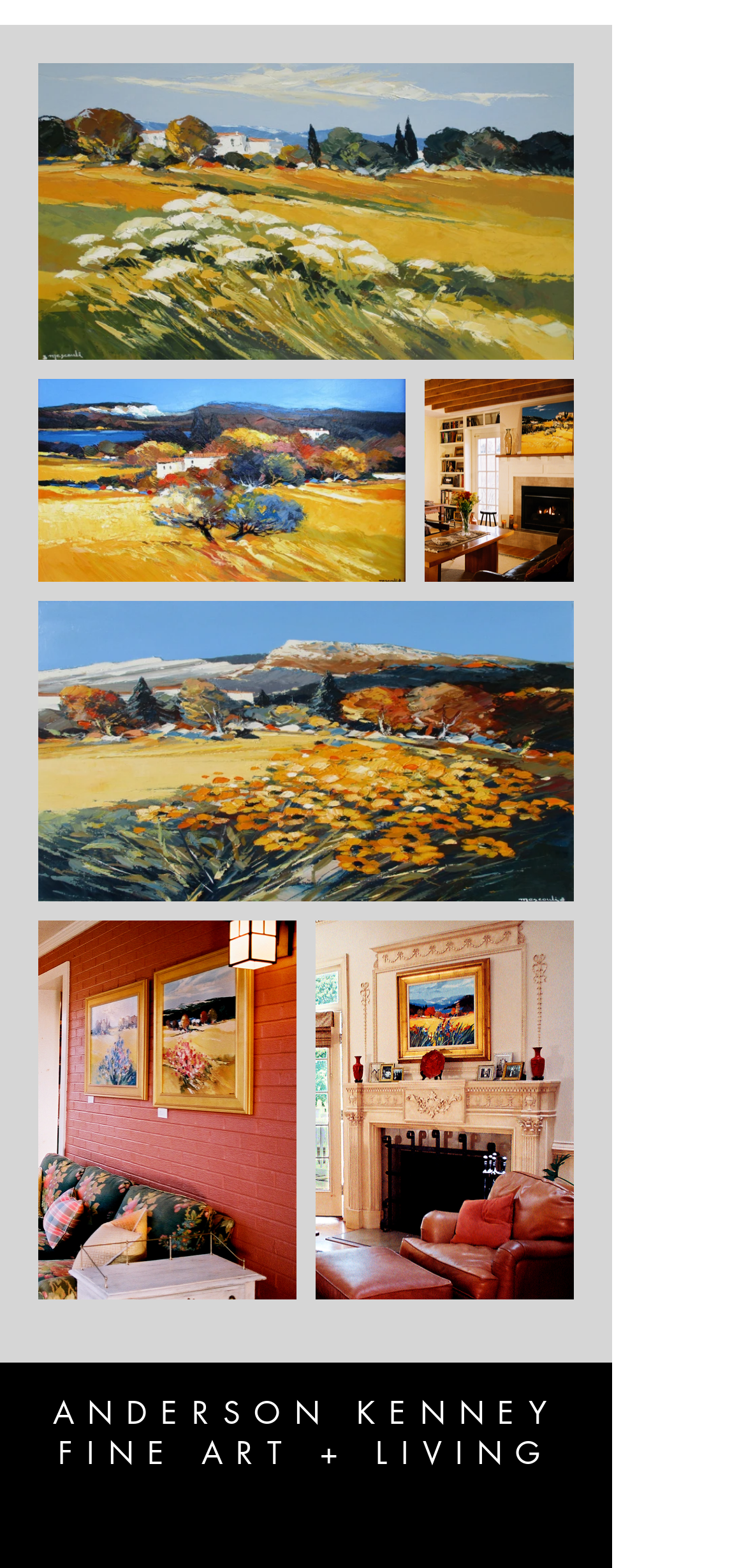What is the name of the art gallery?
From the image, respond using a single word or phrase.

ANDERSON KENNEY FINE ART + LIVING